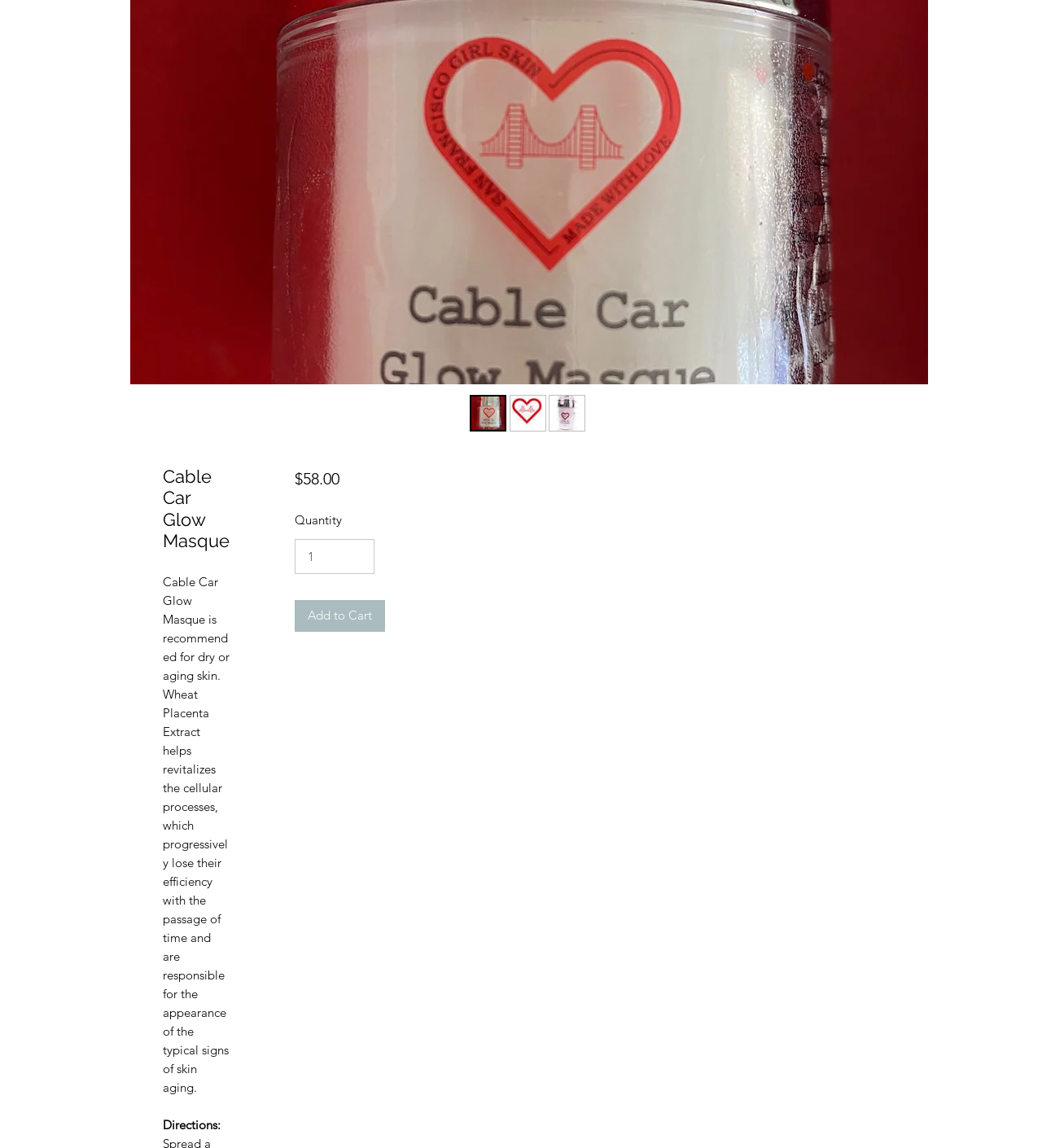Find the coordinates for the bounding box of the element with this description: "alt="Thumbnail: Cable Car Glow Masque"".

[0.451, 0.344, 0.486, 0.376]